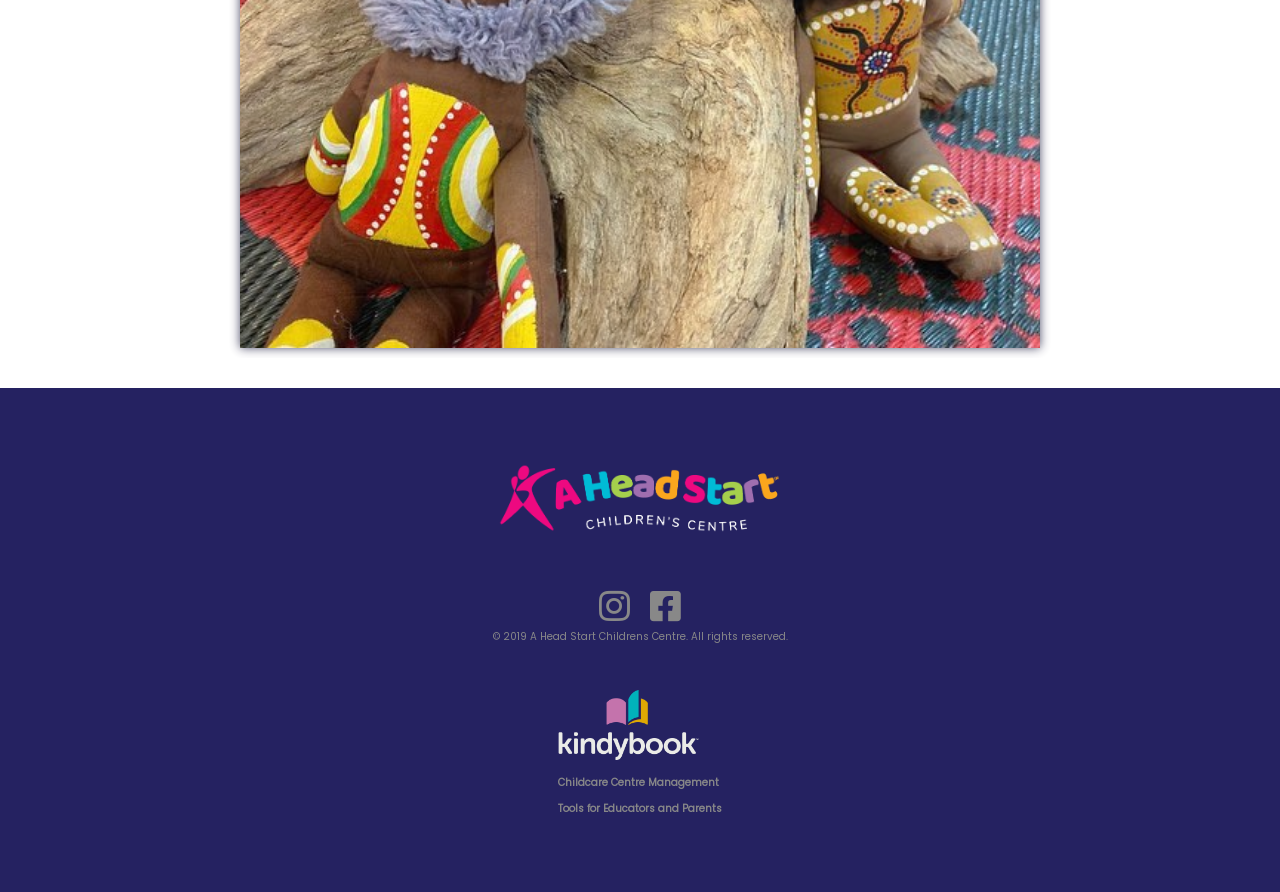Locate the bounding box for the described UI element: "Childcare Centre Management". Ensure the coordinates are four float numbers between 0 and 1, formatted as [left, top, right, bottom].

[0.436, 0.863, 0.564, 0.893]